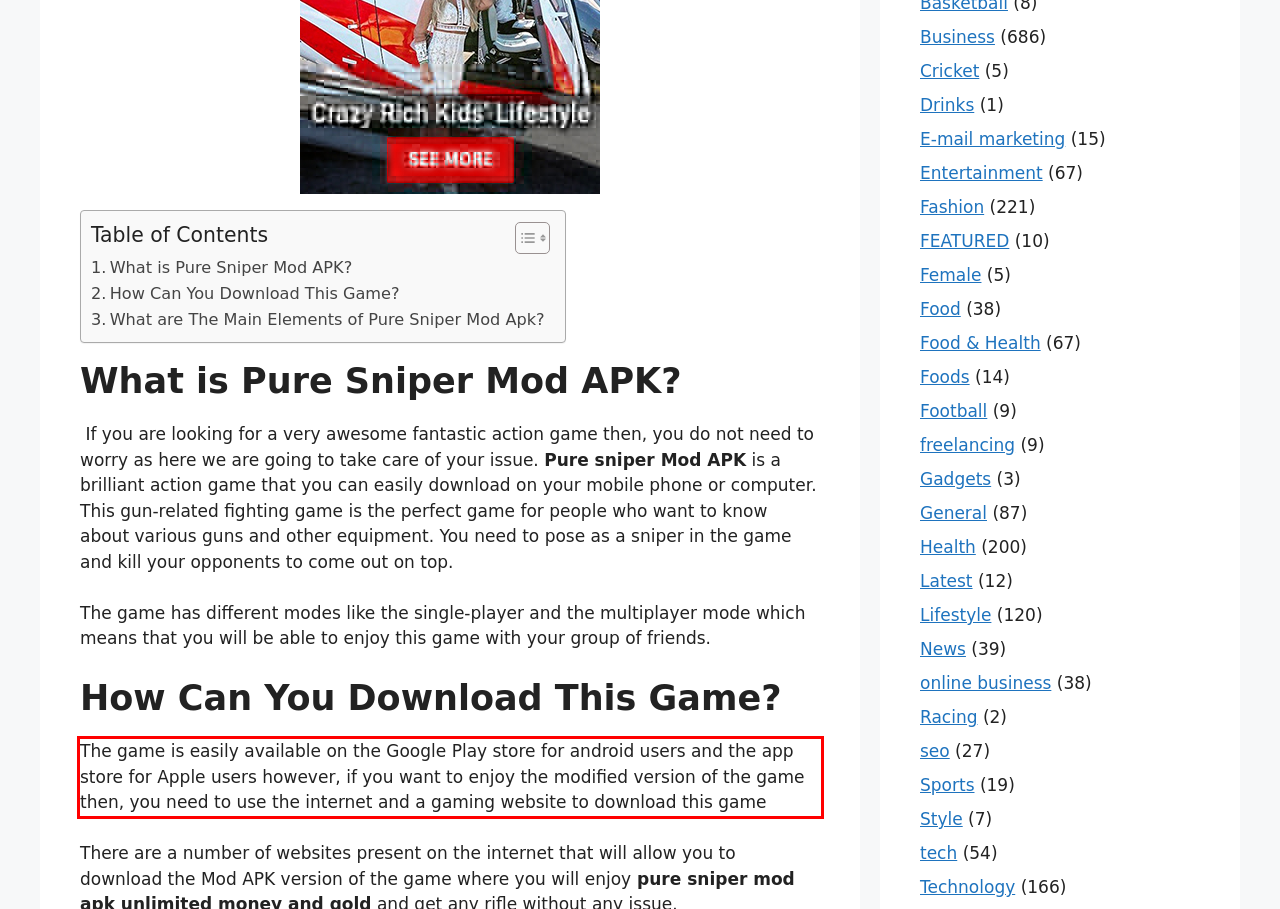Please look at the webpage screenshot and extract the text enclosed by the red bounding box.

The game is easily available on the Google Play store for android users and the app store for Apple users however, if you want to enjoy the modified version of the game then, you need to use the internet and a gaming website to download this game